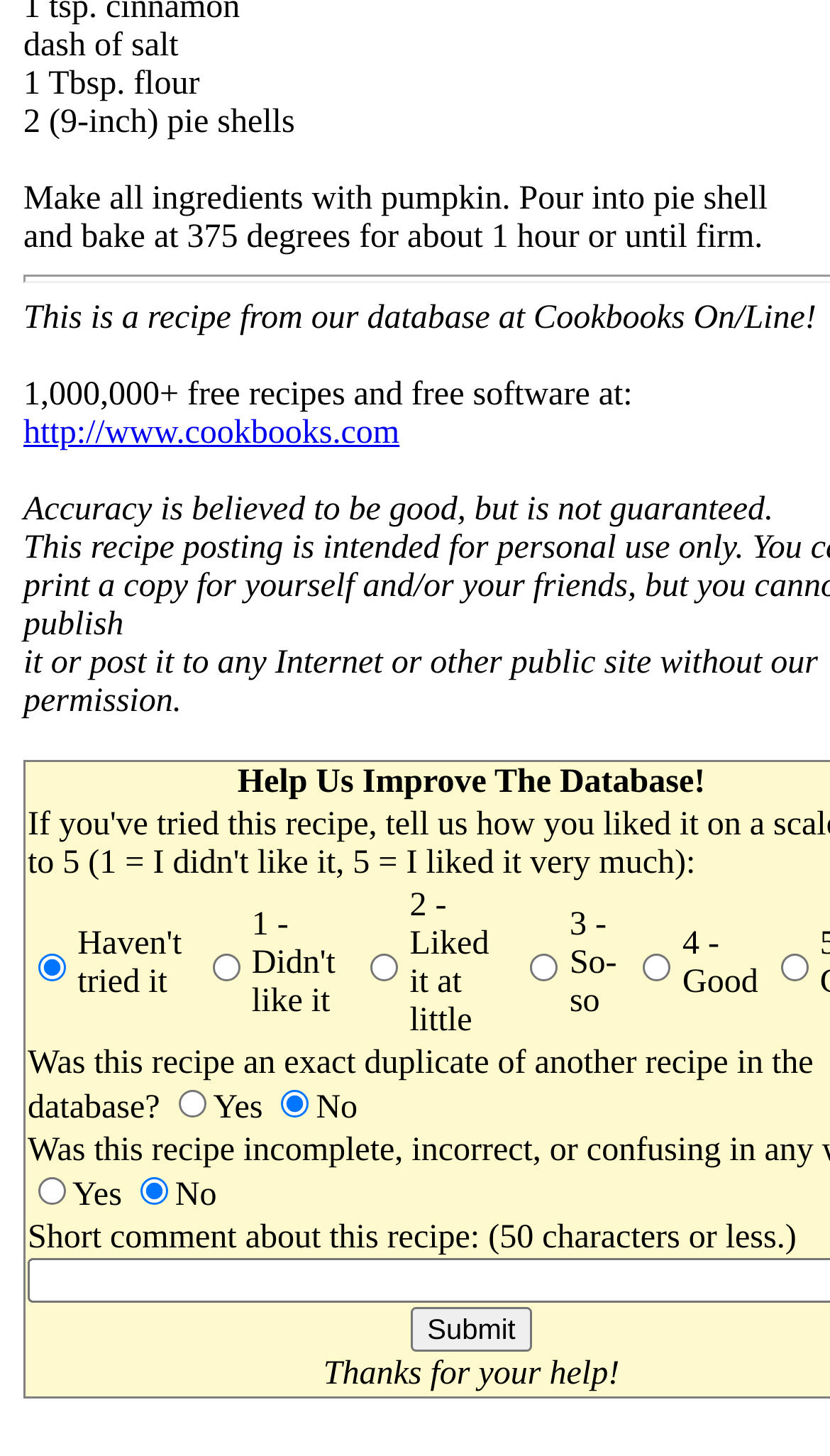Can you look at the image and give a comprehensive answer to the question:
What is the purpose of the 'Submit' button?

The 'Submit' button is located at the bottom of the rating section, and its purpose is to submit the user's rating selection, which is a button element with bounding box coordinates [0.494, 0.898, 0.642, 0.928].